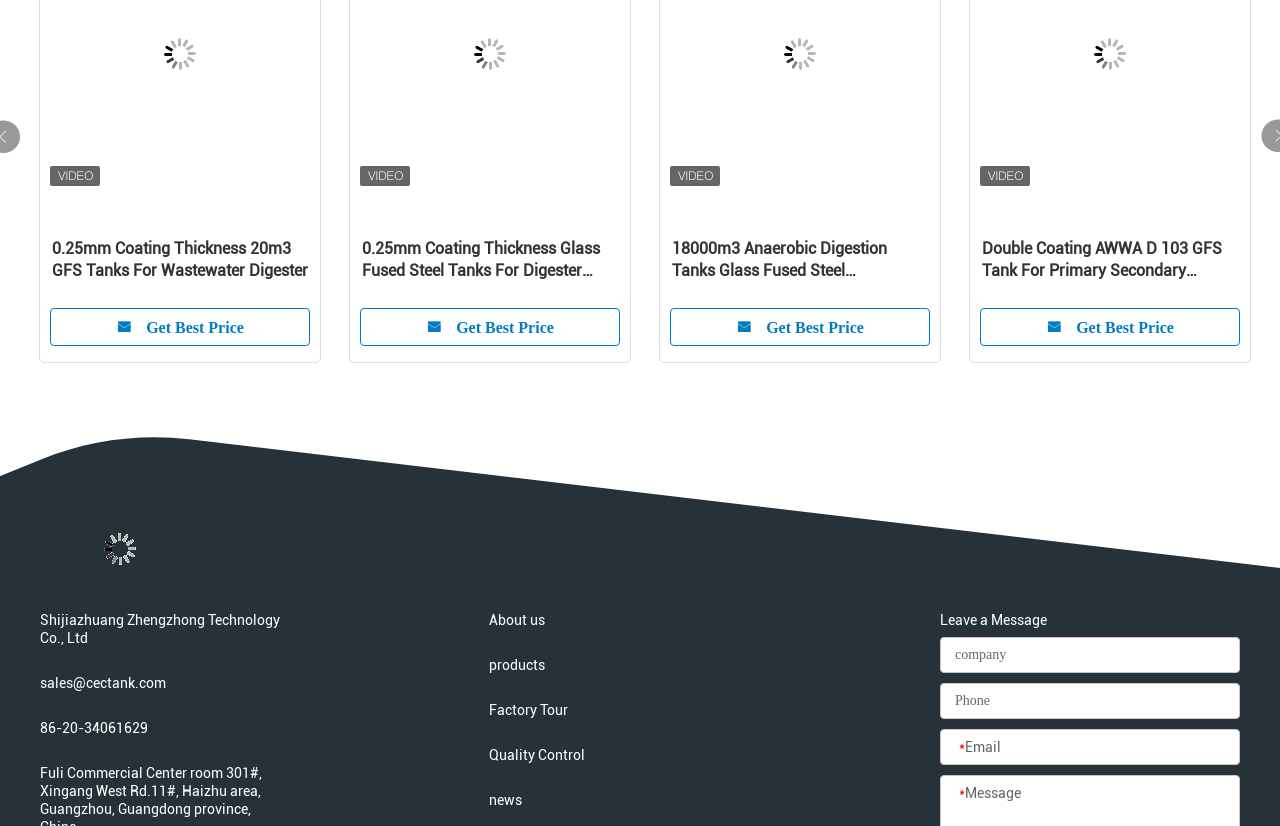Indicate the bounding box coordinates of the clickable region to achieve the following instruction: "View details of 18000m3 GLS Tank Concrete Or Glass Fused Steel Foundation."

[0.283, 0.288, 0.483, 0.341]